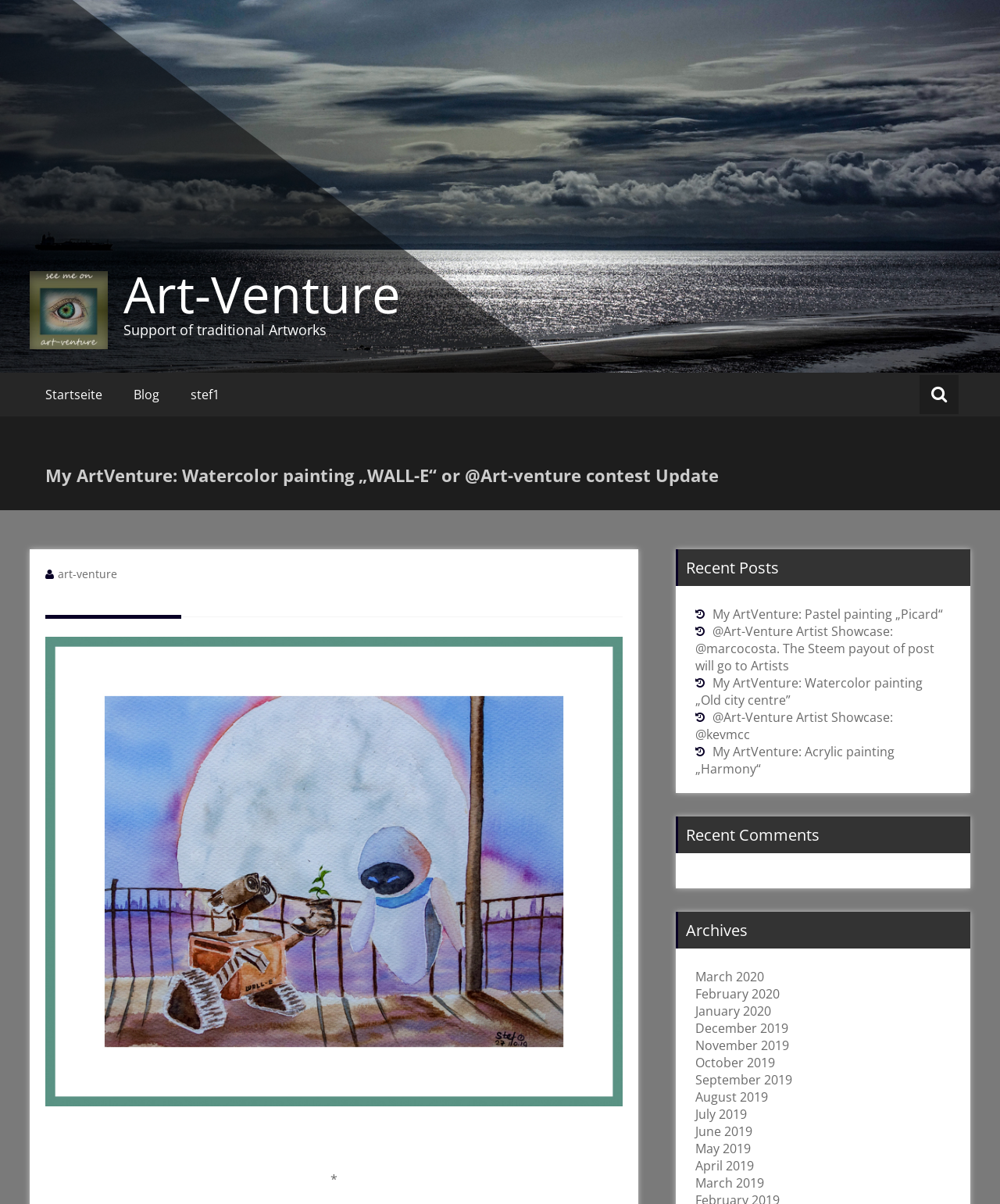Specify the bounding box coordinates of the area to click in order to follow the given instruction: "Check archives."

[0.678, 0.757, 0.97, 0.788]